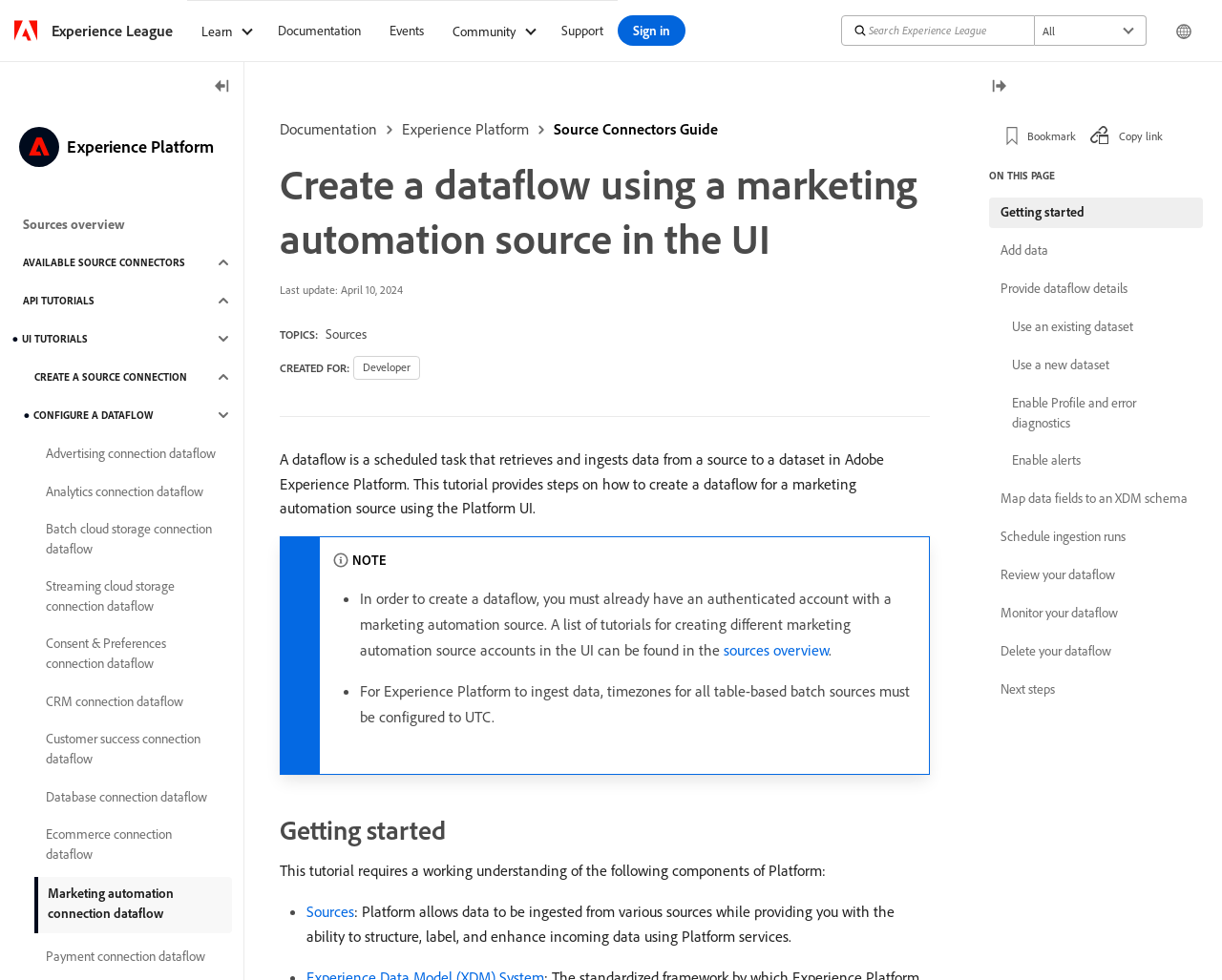Determine the bounding box coordinates of the section I need to click to execute the following instruction: "Go to the 'Experience Platform' page". Provide the coordinates as four float numbers between 0 and 1, i.e., [left, top, right, bottom].

[0.055, 0.136, 0.175, 0.164]